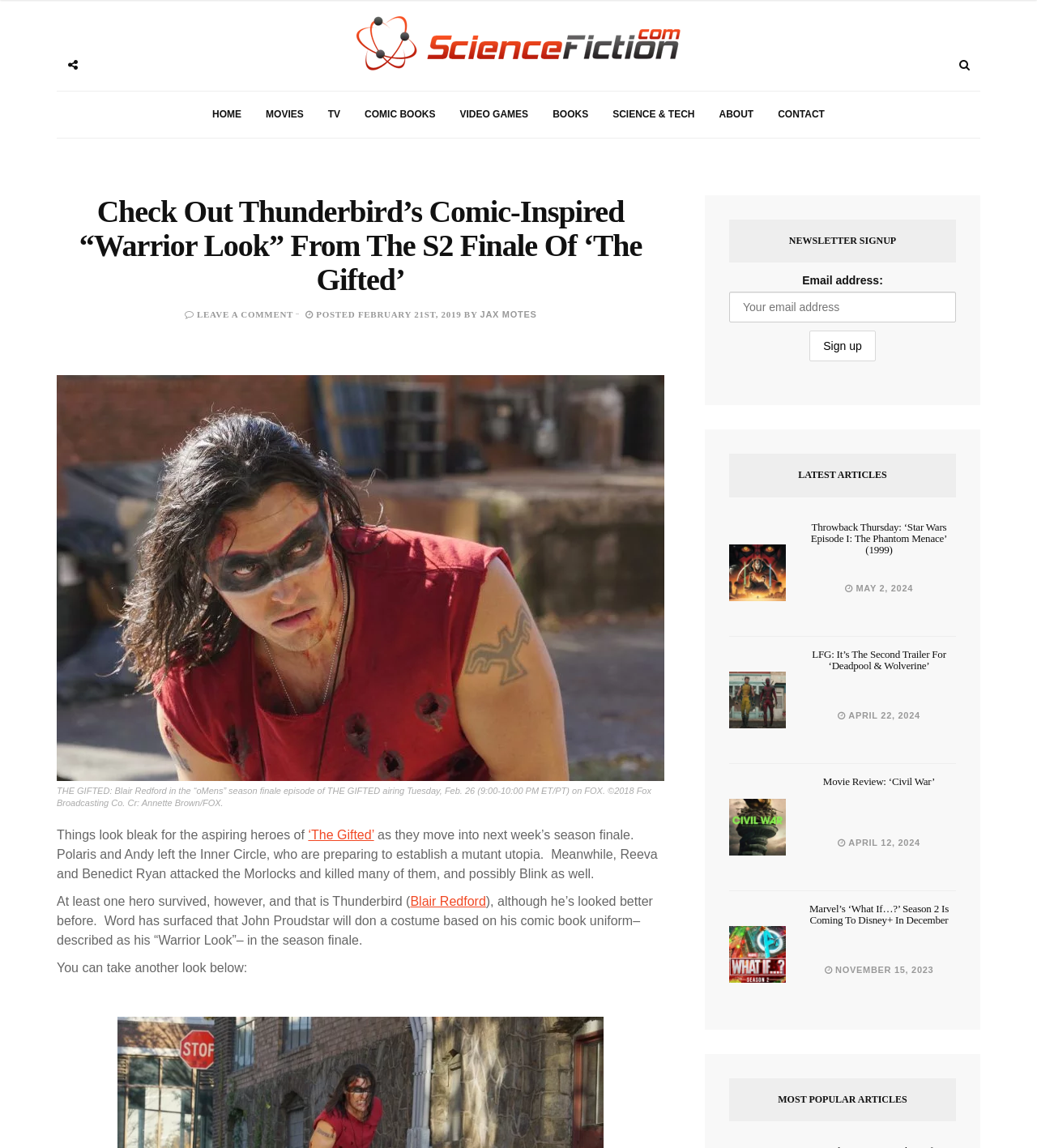Find the bounding box coordinates of the area to click in order to follow the instruction: "Search for something".

[0.948, 0.039, 0.981, 0.074]